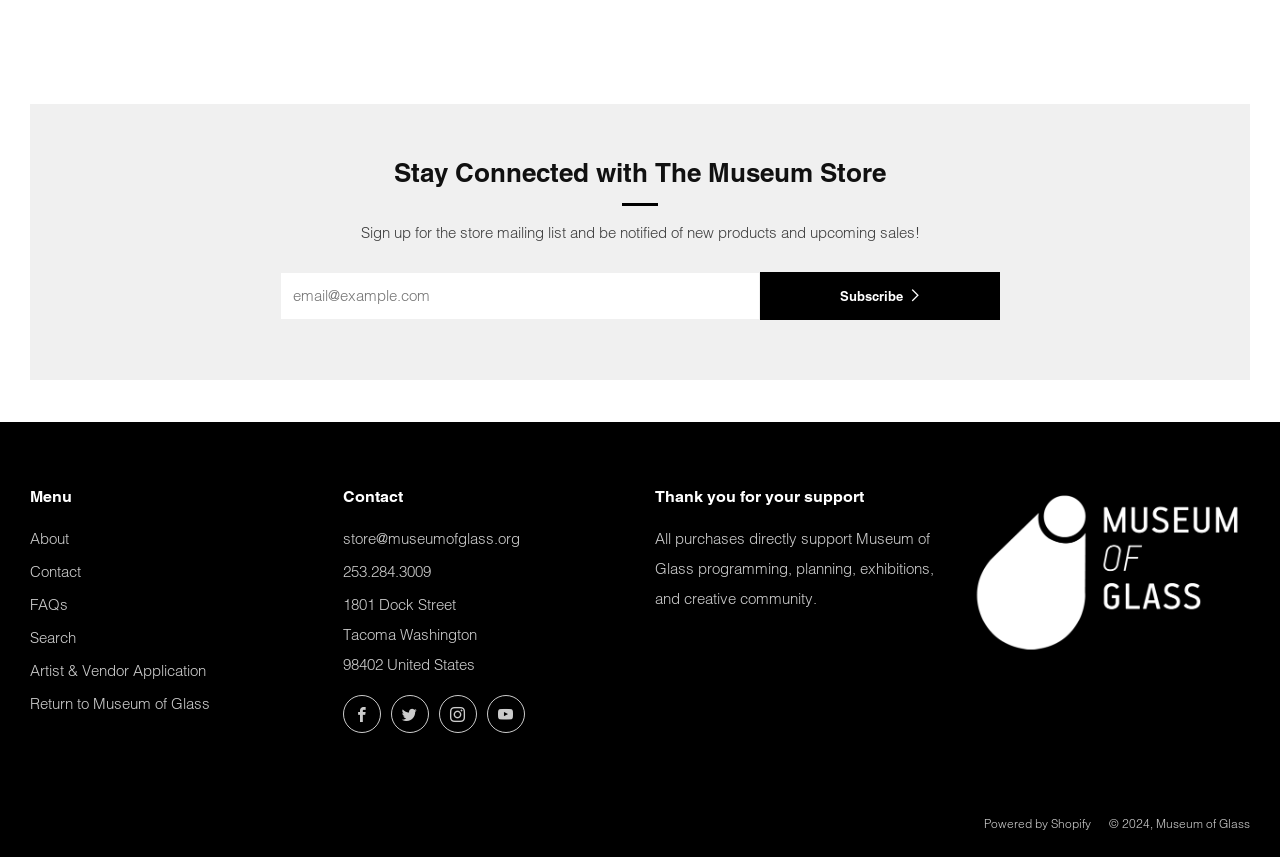Determine the bounding box coordinates of the clickable area required to perform the following instruction: "Subscribe to the store mailing list". The coordinates should be represented as four float numbers between 0 and 1: [left, top, right, bottom].

[0.594, 0.317, 0.781, 0.373]